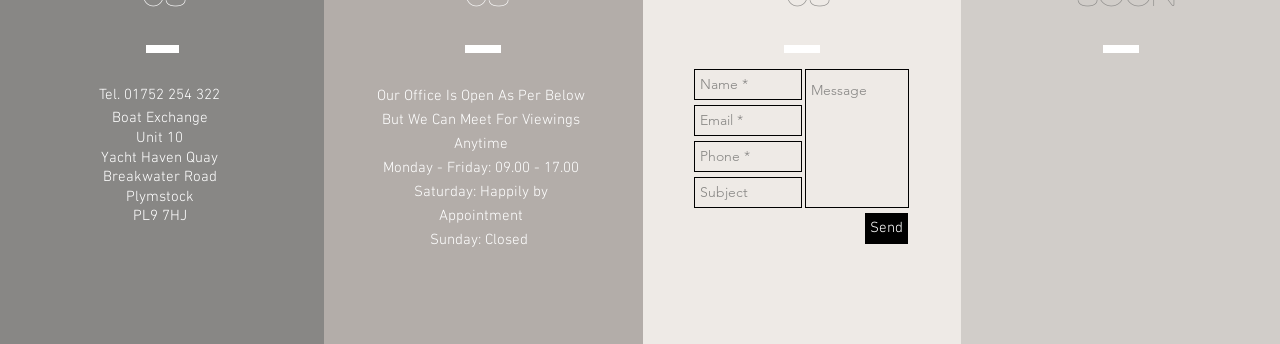Locate the bounding box coordinates of the area where you should click to accomplish the instruction: "Enter your name".

[0.542, 0.201, 0.627, 0.291]